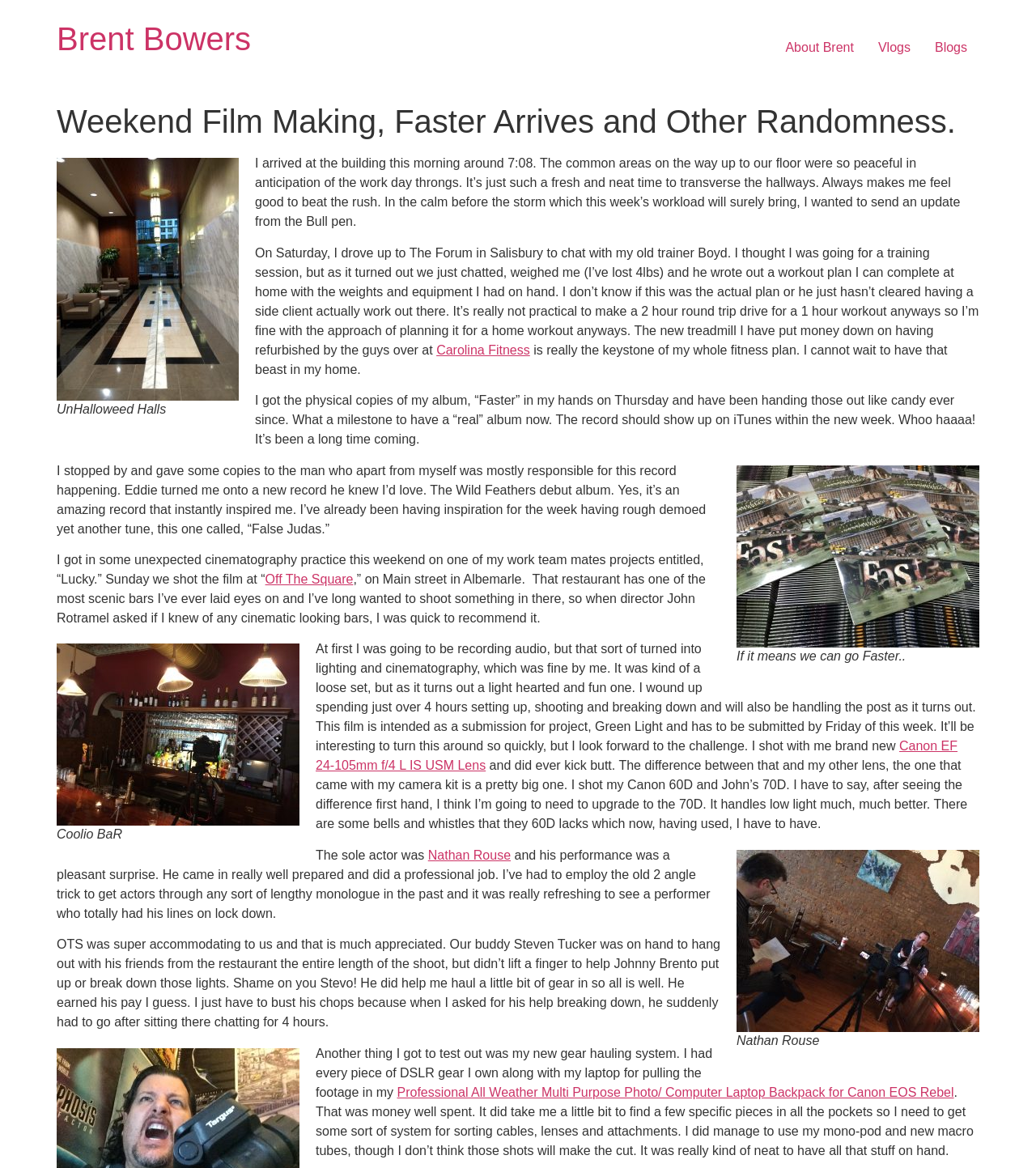Answer the question in one word or a short phrase:
What is the name of the actor in the film 'Lucky'?

Nathan Rouse